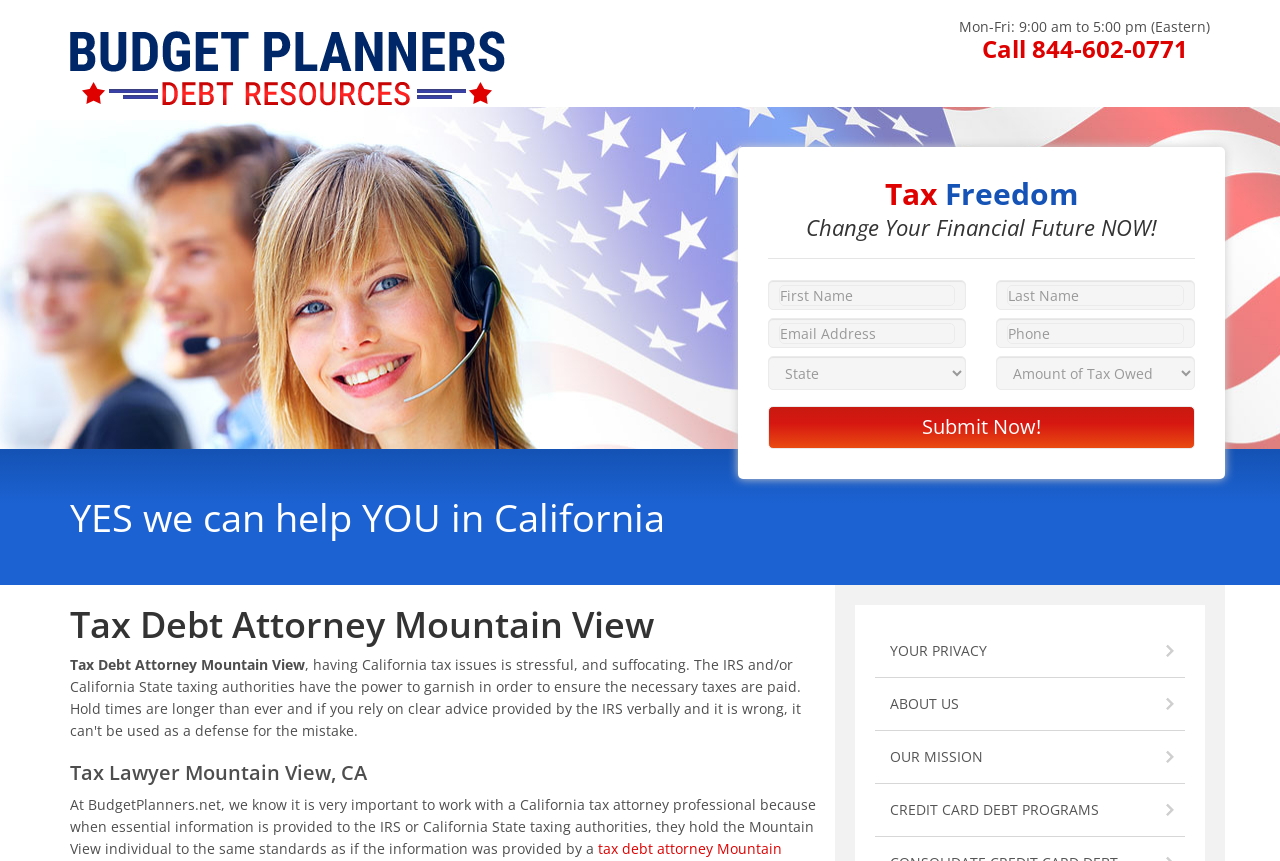Answer the following query with a single word or phrase:
How many textboxes are there in the contact form?

4